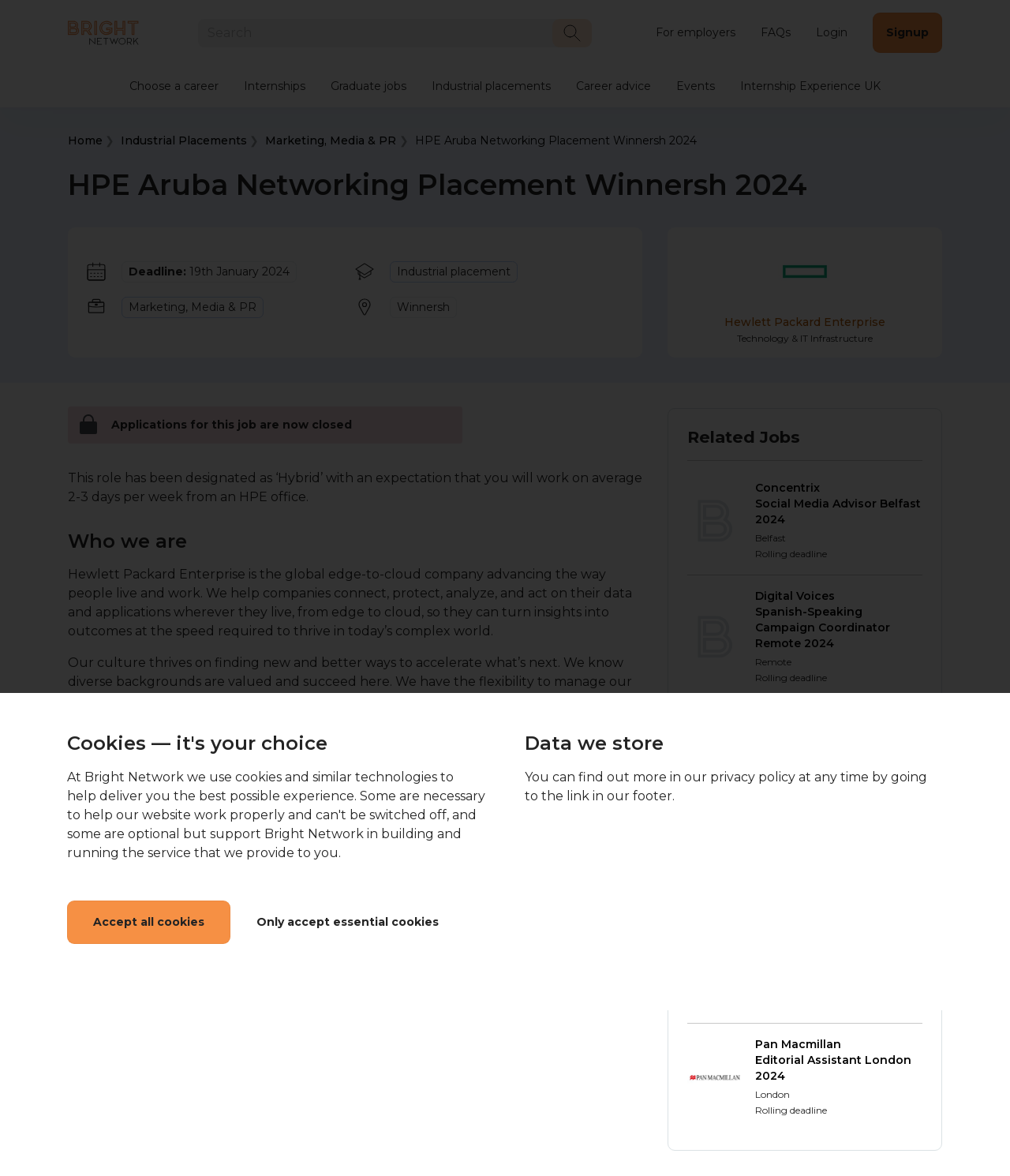Using the provided description Marketing, Media & PR, find the bounding box coordinates for the UI element. Provide the coordinates in (top-left x, top-left y, bottom-right x, bottom-right y) format, ensuring all values are between 0 and 1.

[0.263, 0.113, 0.392, 0.126]